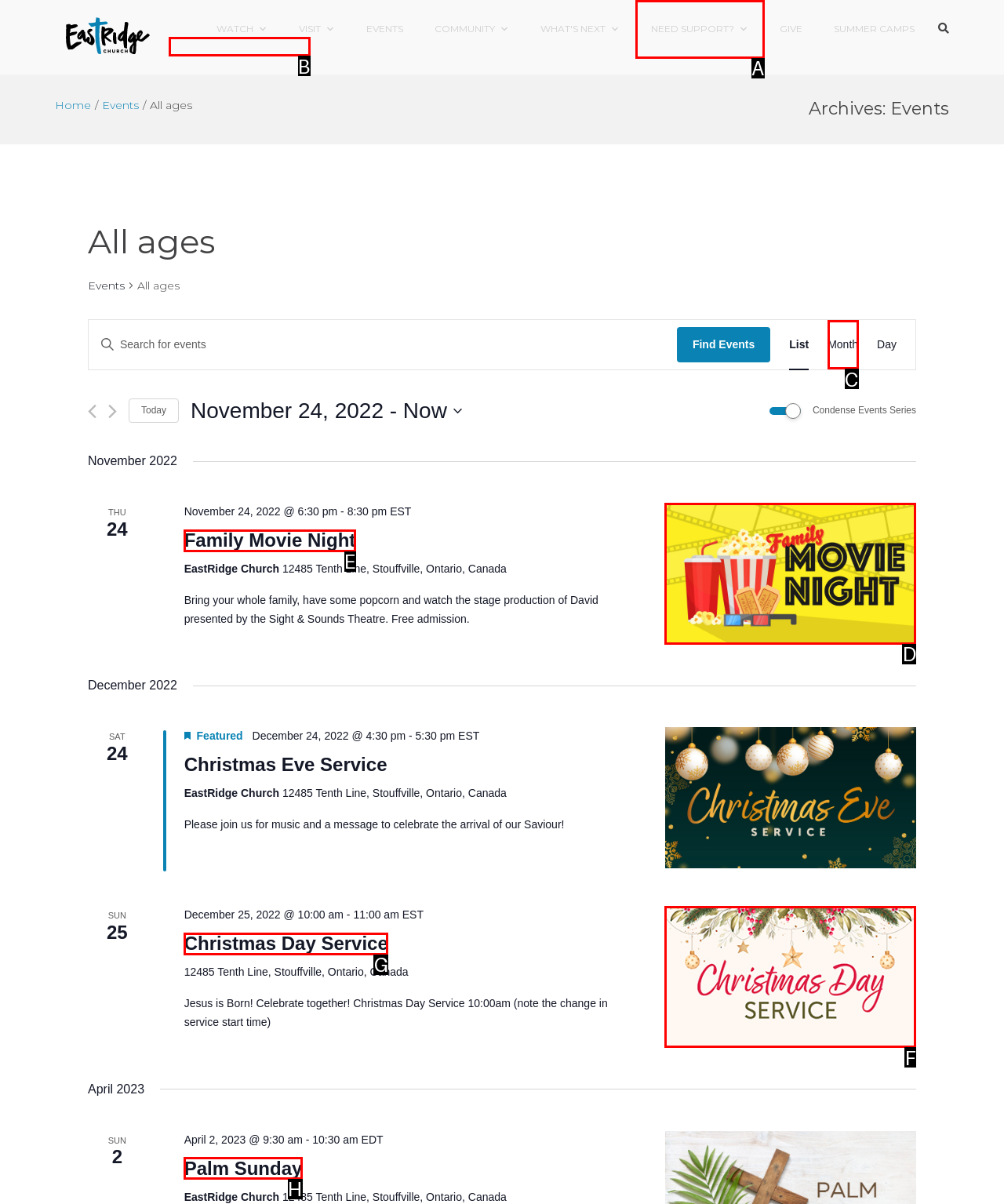From the options provided, determine which HTML element best fits the description: Israeli ethnic cleansing in Gaza. Answer with the correct letter.

None